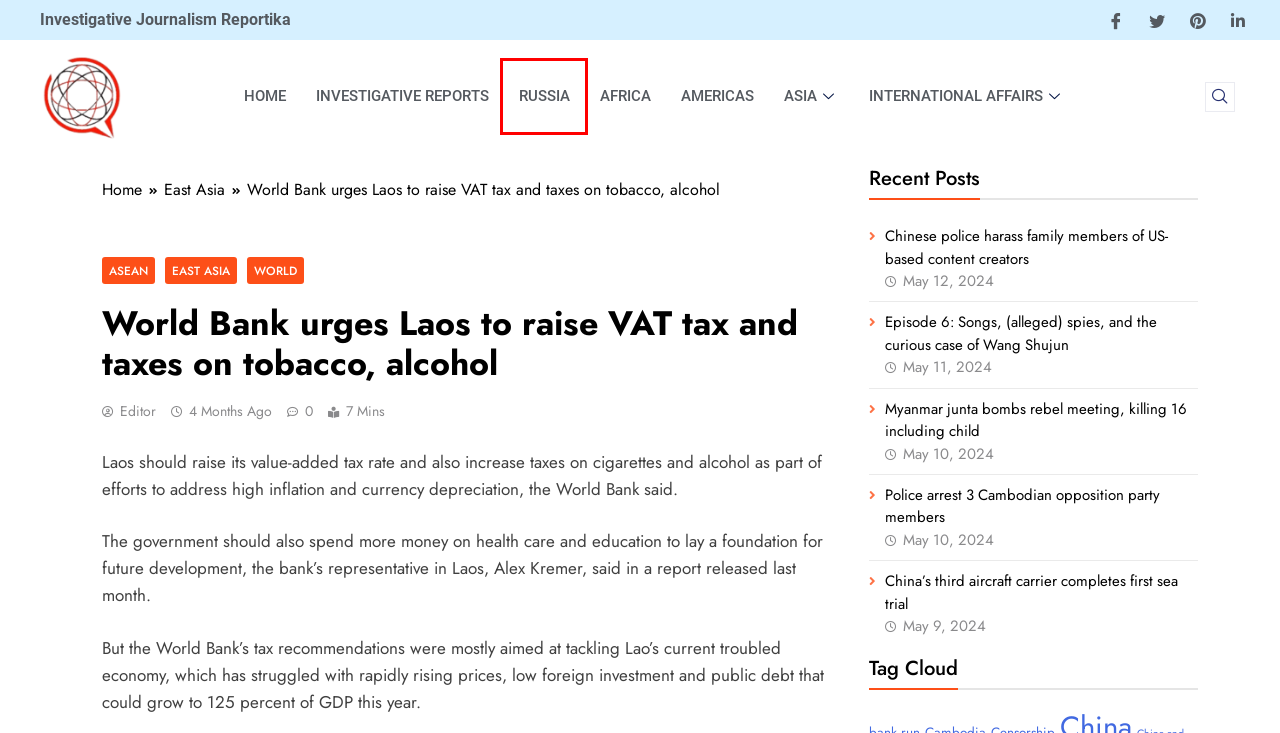You are presented with a screenshot of a webpage containing a red bounding box around a particular UI element. Select the best webpage description that matches the new webpage after clicking the element within the bounding box. Here are the candidates:
A. Russia Archives - Investigative Journalism Reportika
B. Investigative Reports Archives - Investigative Journalism Reportika
C. Africa Archives - Investigative Journalism Reportika
D. Myanmar junta bombs rebel meeting, killing 16 including child
E. Home - Investigative Journalism Reportika
F. China’s third aircraft carrier completes first sea trial
G. East Asia Archives - Investigative Journalism Reportika
H. ASEAN Archives - Investigative Journalism Reportika

A